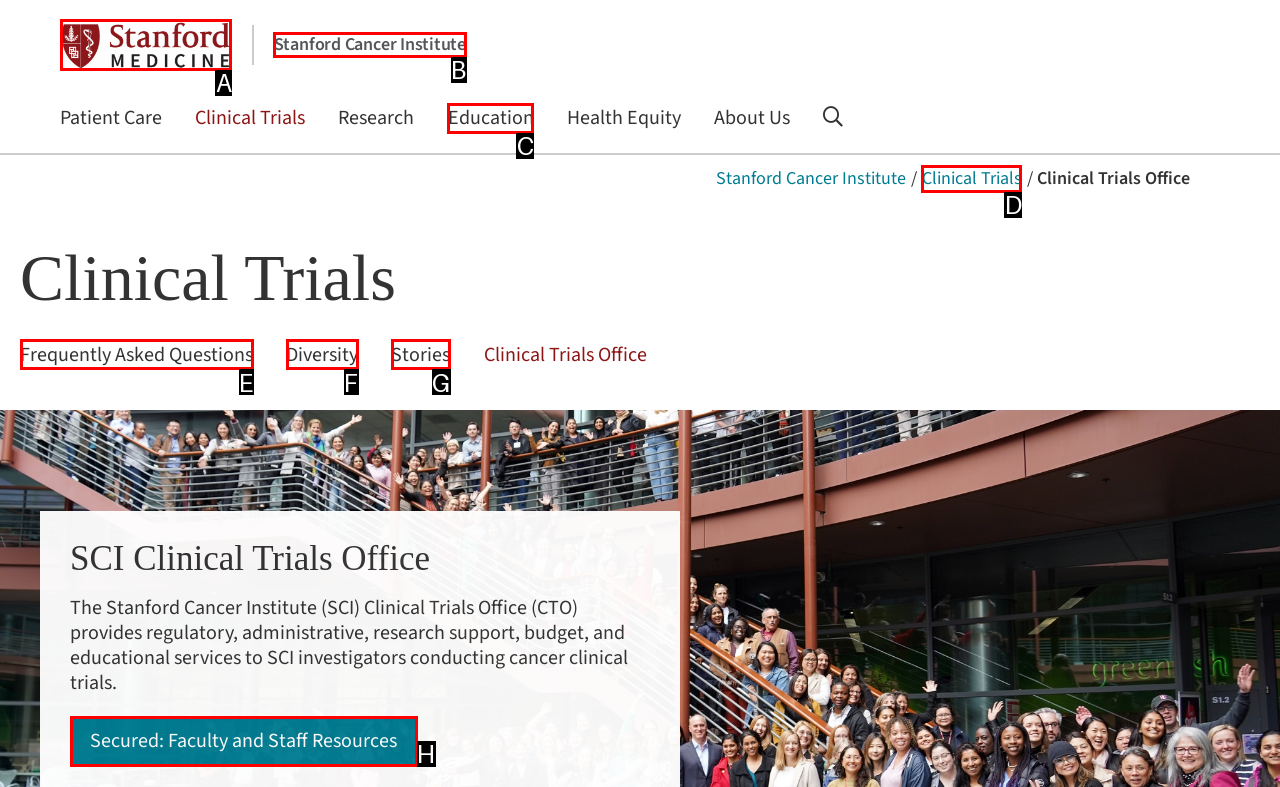What option should I click on to execute the task: go to Stanford Medicine? Give the letter from the available choices.

A